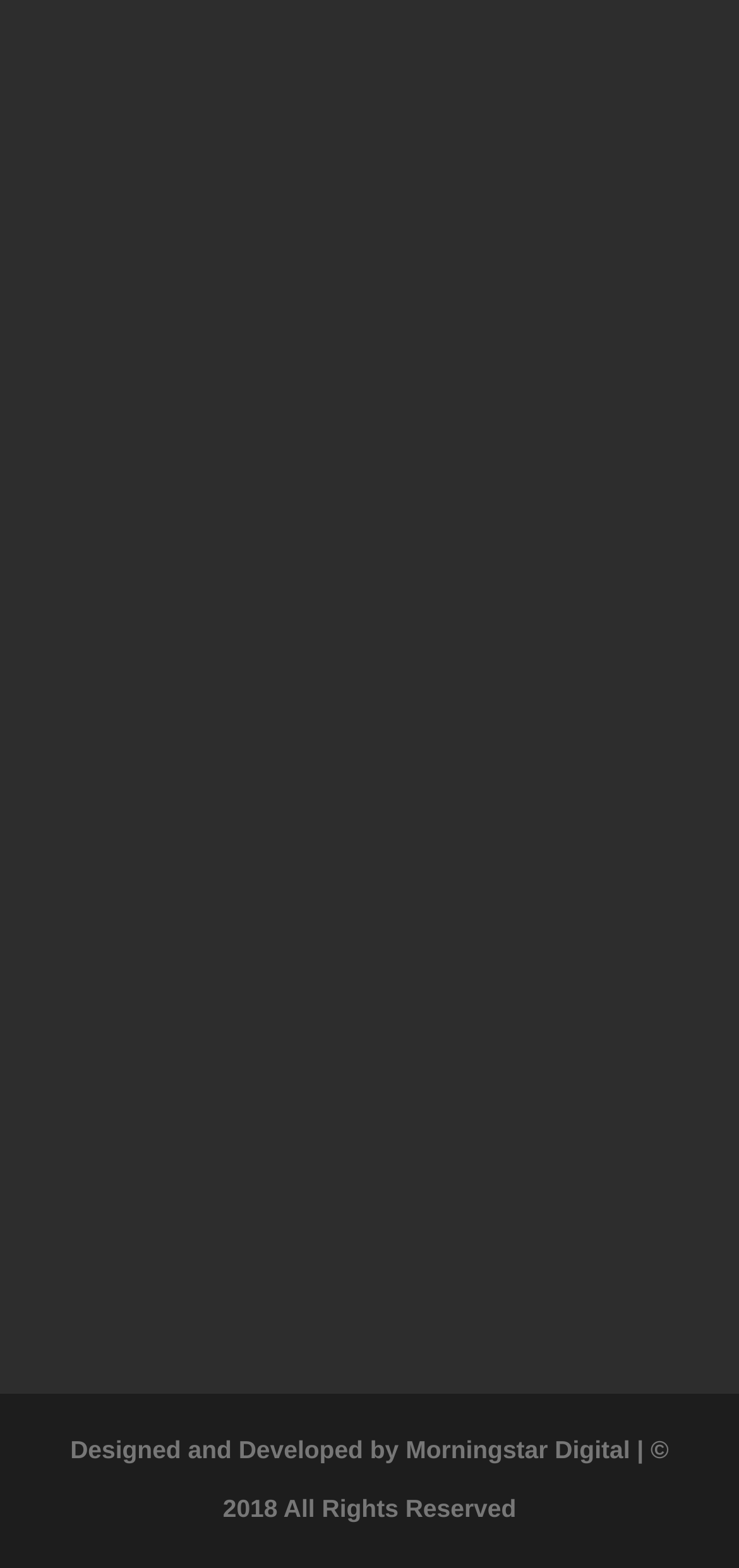What is the latest post about?
Refer to the image and give a detailed response to the question.

The latest post is about the difference between Plasterboard and Gyprock, and why the Drywall is dry, as indicated by the link 'What is the difference between Plasterboard and Gyprock and why is my Drywall dry?' under the 'LATEST POSTS' heading.